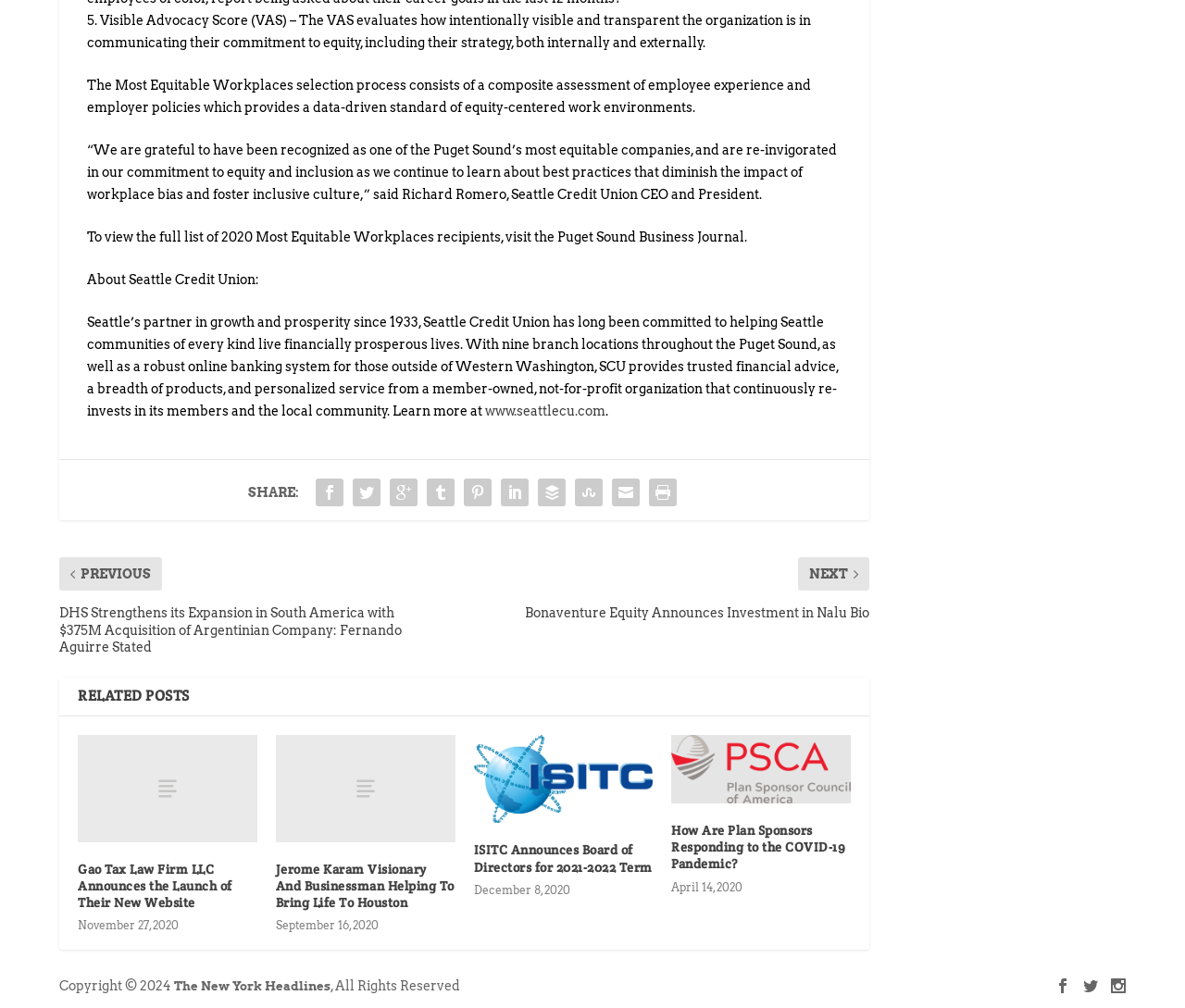Please locate the bounding box coordinates of the element that needs to be clicked to achieve the following instruction: "Check the copyright information". The coordinates should be four float numbers between 0 and 1, i.e., [left, top, right, bottom].

[0.05, 0.985, 0.147, 0.999]